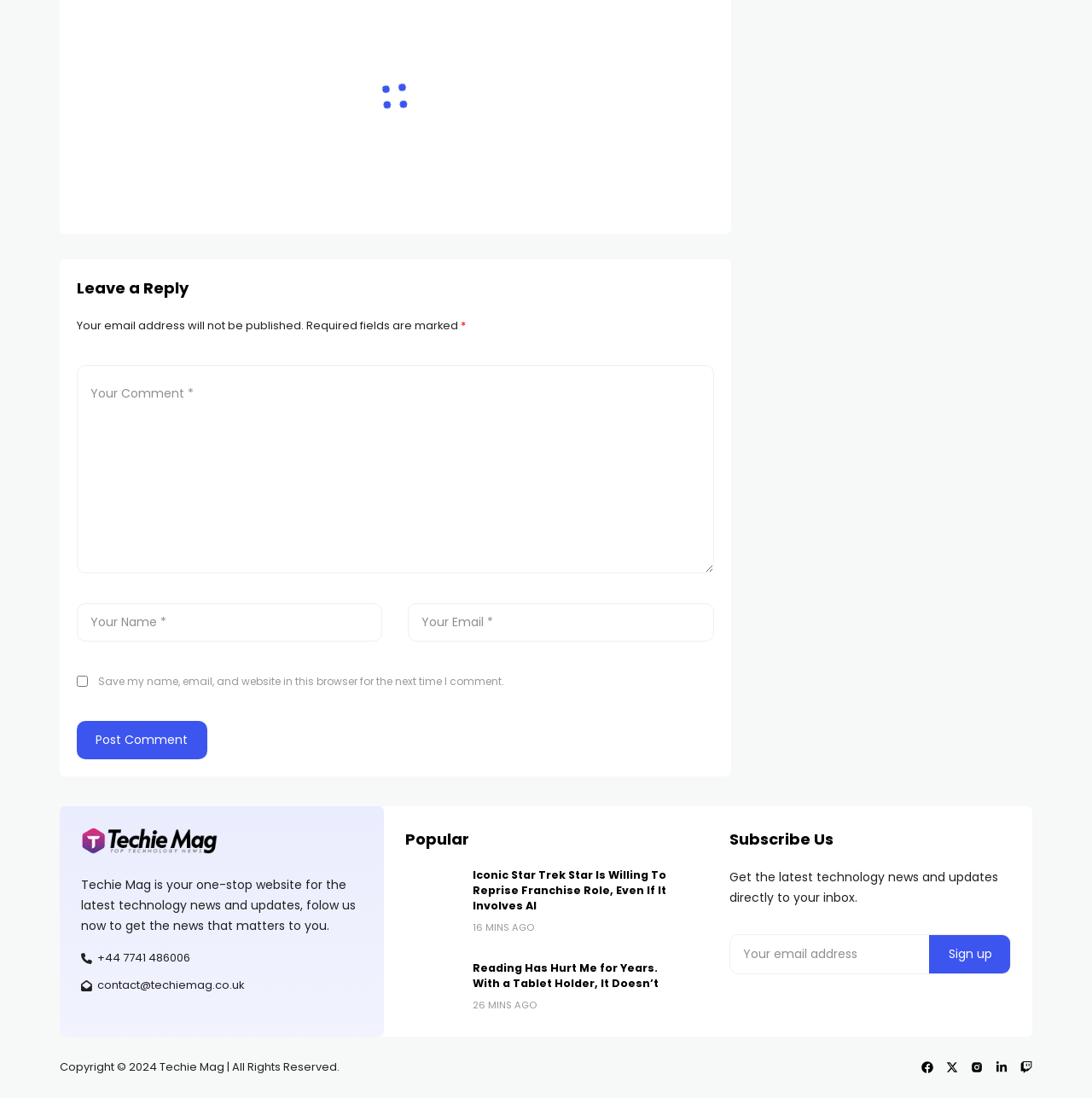Indicate the bounding box coordinates of the clickable region to achieve the following instruction: "Leave a comment."

[0.07, 0.333, 0.654, 0.522]